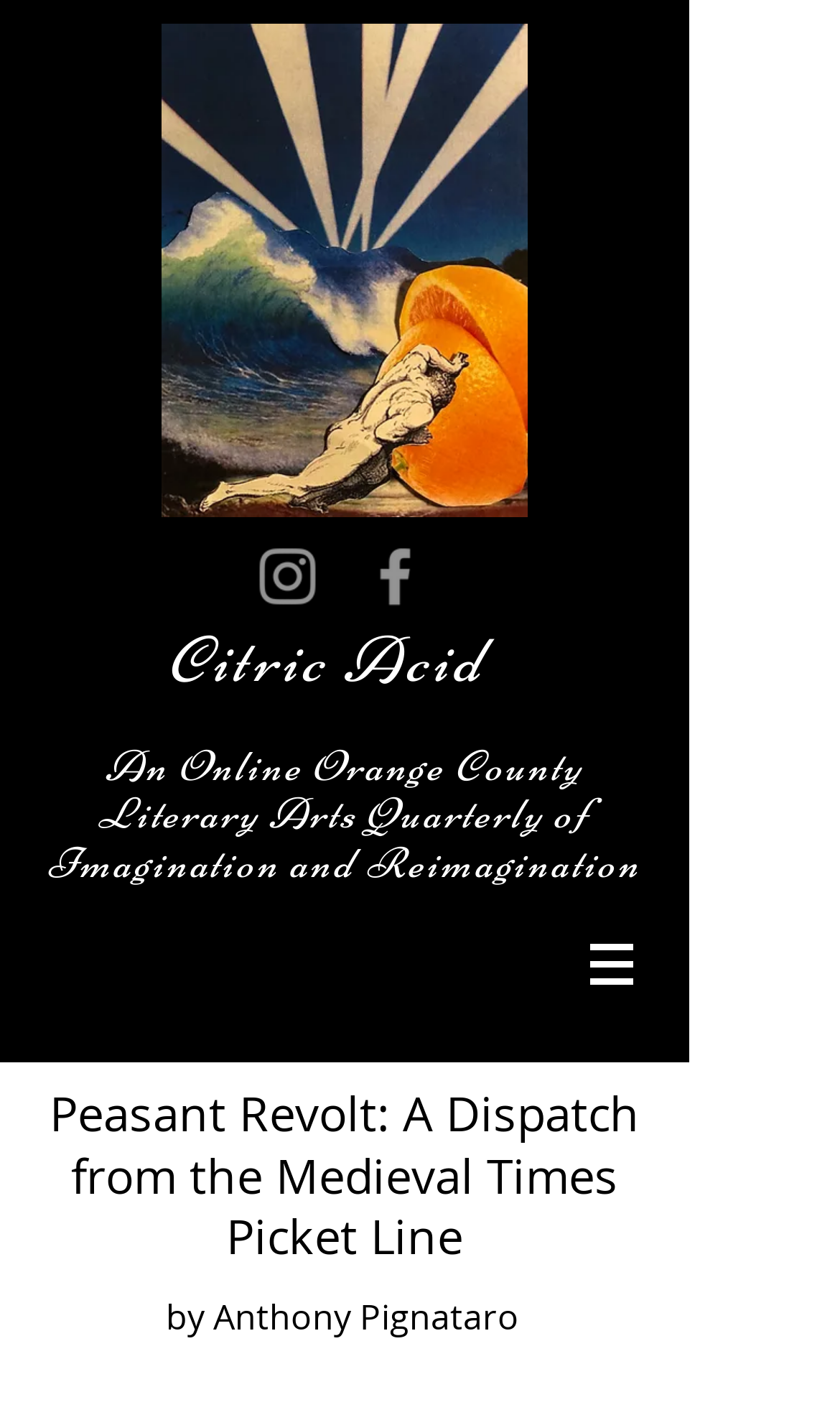Is the 'Site' navigation at the top of the webpage?
Using the details from the image, give an elaborate explanation to answer the question.

Based on the bounding box coordinates [0.664, 0.643, 0.792, 0.719], the 'Site' navigation is located at the middle-bottom of the webpage, not at the top.